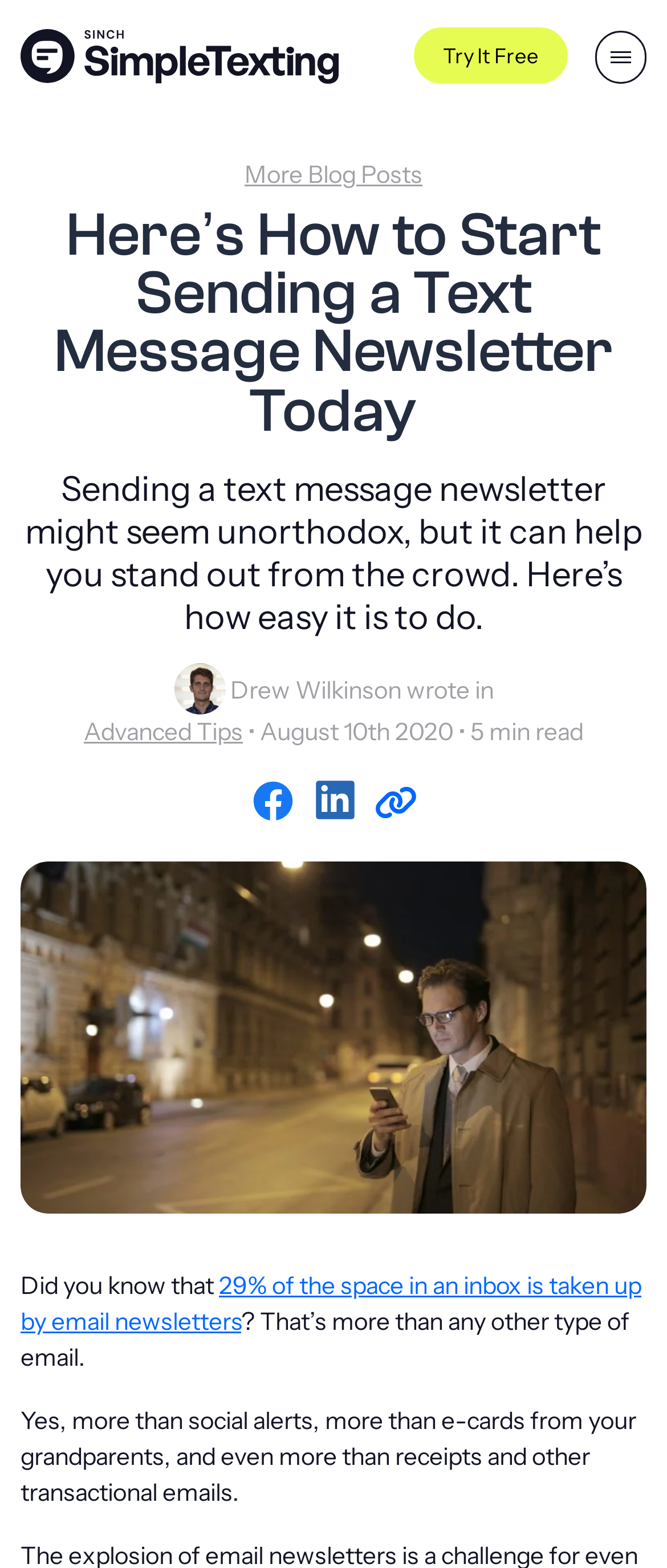Predict the bounding box coordinates of the area that should be clicked to accomplish the following instruction: "Try it for free". The bounding box coordinates should consist of four float numbers between 0 and 1, i.e., [left, top, right, bottom].

[0.621, 0.017, 0.851, 0.053]